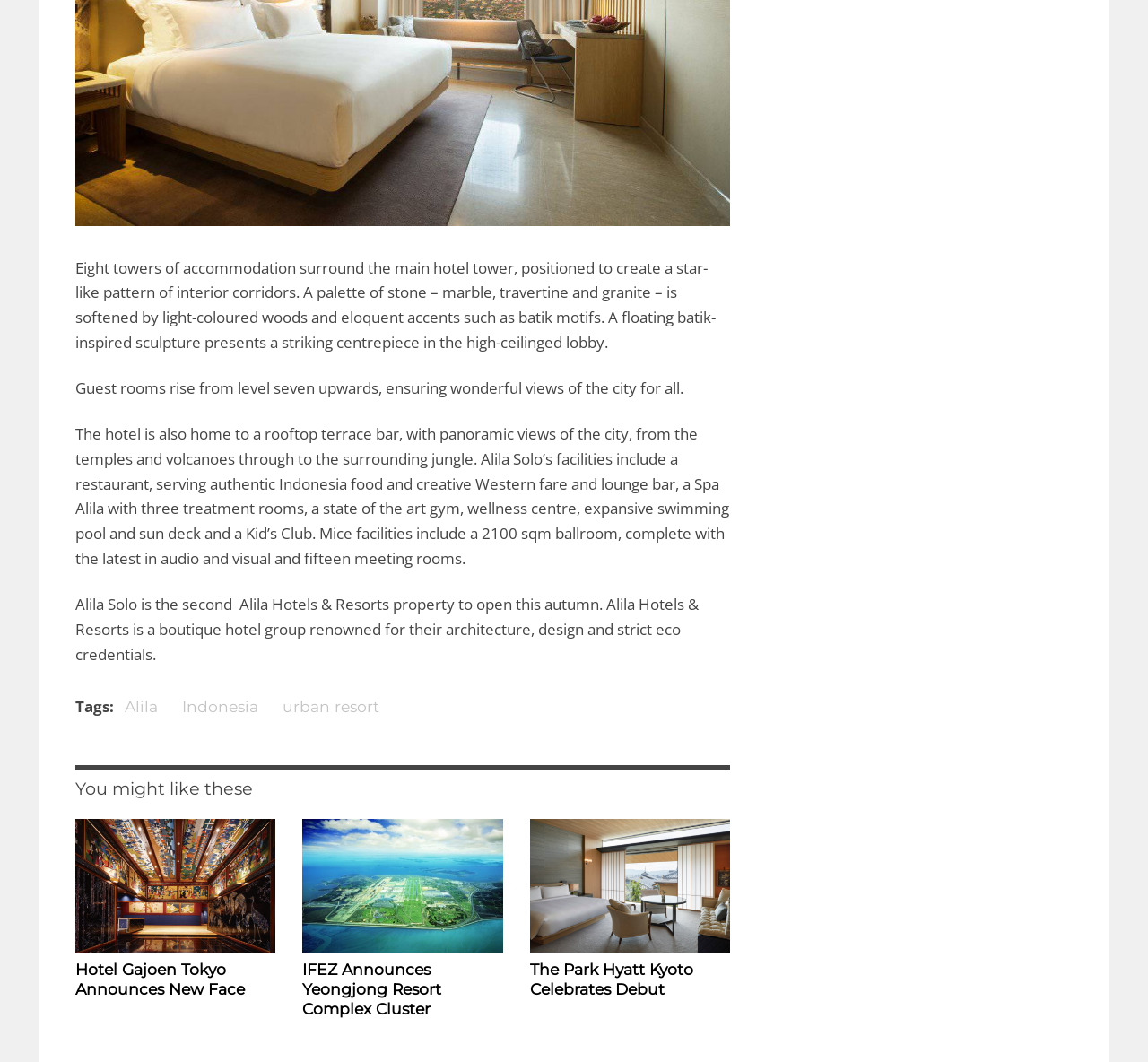What type of resort is Alila Solo?
Please answer the question with as much detail and depth as you can.

The text describes Alila Solo as an 'urban resort', which is mentioned in the tags section.